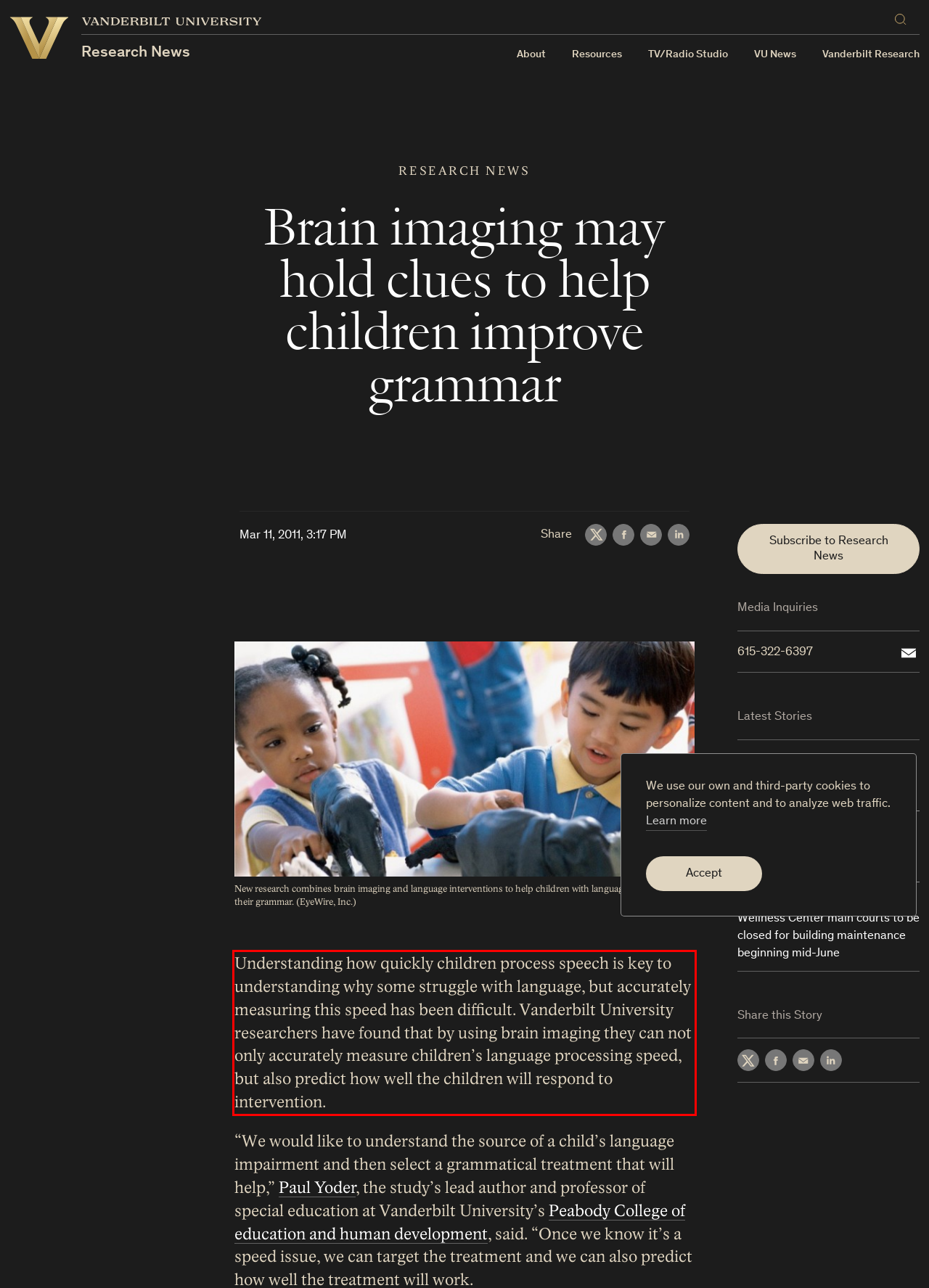Identify the text within the red bounding box on the webpage screenshot and generate the extracted text content.

Understanding how quickly children process speech is key to understanding why some struggle with language, but accurately measuring this speed has been difficult. Vanderbilt University researchers have found that by using brain imaging they can not only accurately measure children’s language processing speed, but also predict how well the children will respond to intervention.